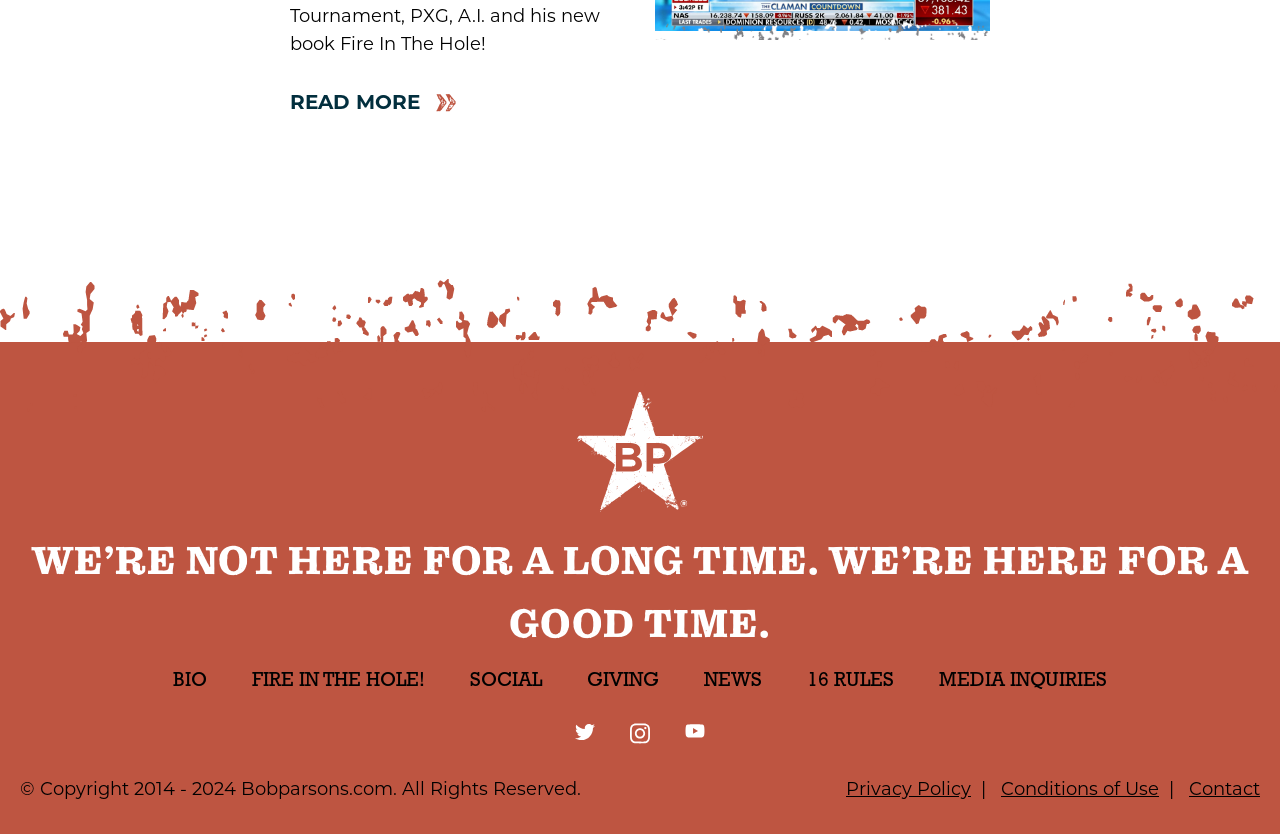Determine the bounding box coordinates of the area to click in order to meet this instruction: "go to Bob Parsons Twitter Account".

[0.438, 0.848, 0.477, 0.908]